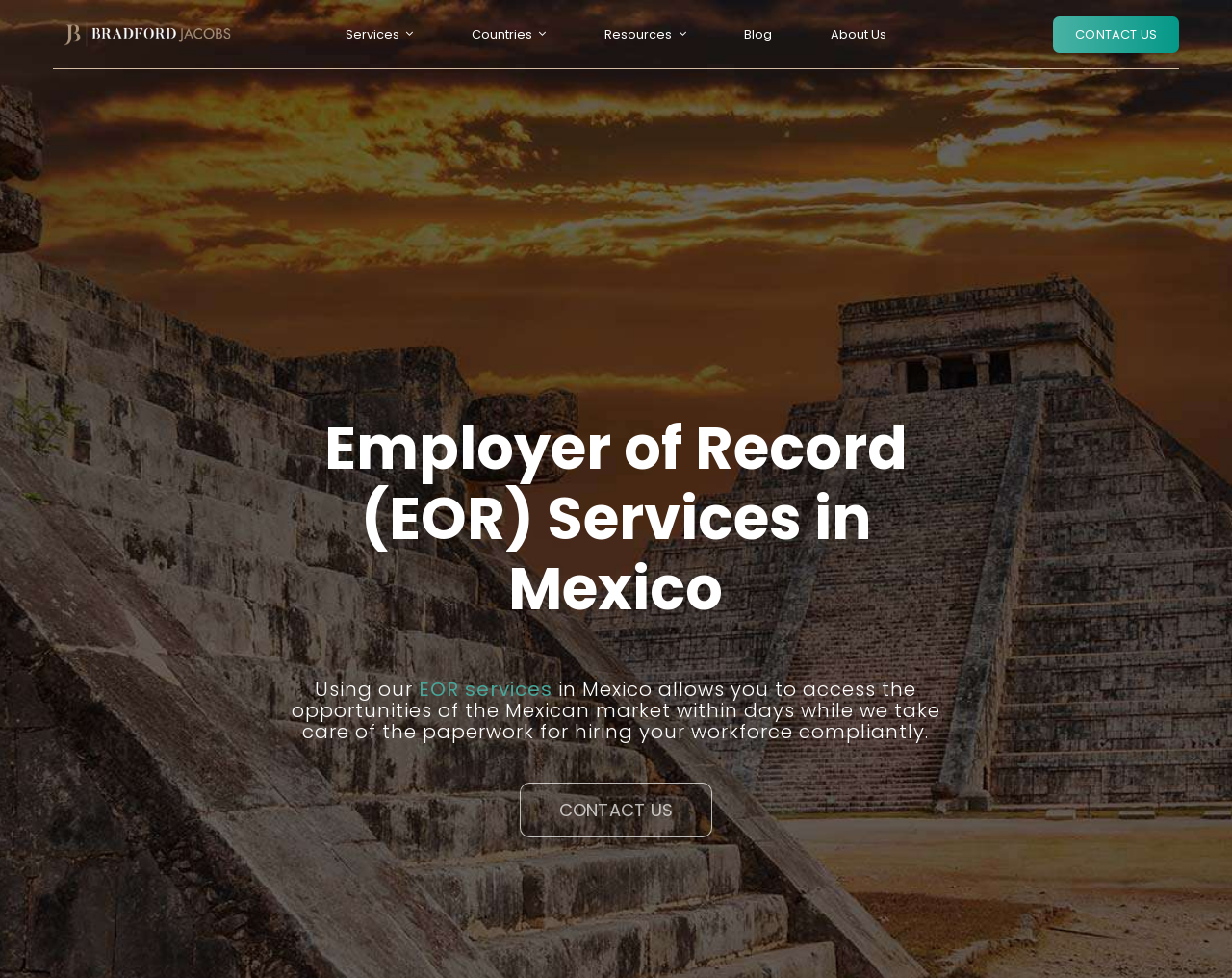Identify the bounding box coordinates for the UI element described as follows: Global Employment Organisation. Use the format (top-left x, top-left y, bottom-right x, bottom-right y) and ensure all values are floating point numbers between 0 and 1.

[0.677, 0.295, 0.927, 0.316]